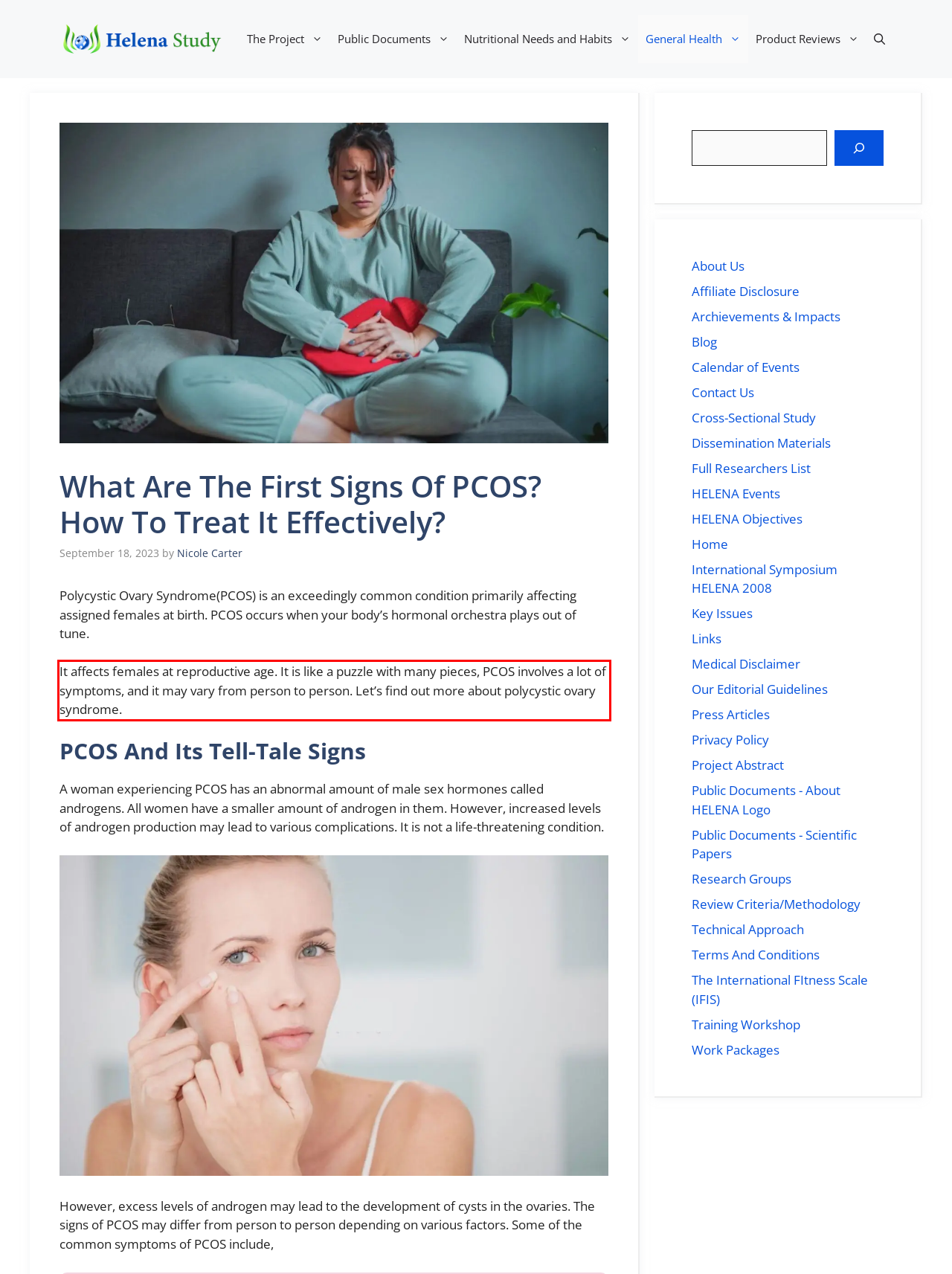The screenshot you have been given contains a UI element surrounded by a red rectangle. Use OCR to read and extract the text inside this red rectangle.

It affects females at reproductive age. It is like a puzzle with many pieces, PCOS involves a lot of symptoms, and it may vary from person to person. Let’s find out more about polycystic ovary syndrome.